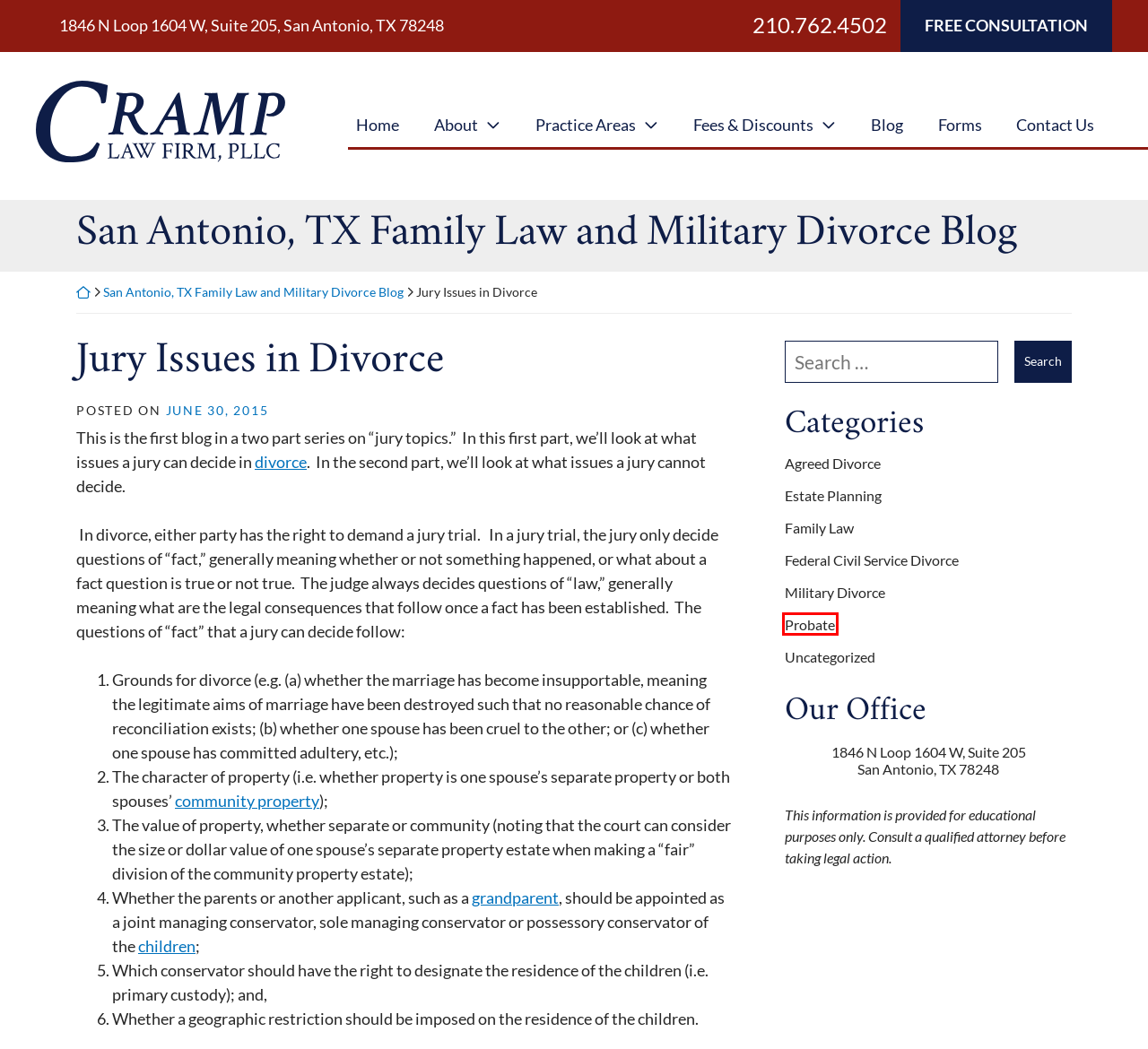You have a screenshot showing a webpage with a red bounding box around a UI element. Choose the webpage description that best matches the new page after clicking the highlighted element. Here are the options:
A. Federal Civil Service Divorce Archives - Cramp Law Firm, PLLC
B. Uncategorized Archives - Cramp Law Firm, PLLC
C. San Antonio TX Child Attorney
D. San Antonio TX Division of Community Property Attorney - Cramp Law
E. Grandparent Child Custody Lawyer San Antonio
F. Agreed Divorce Archives - Cramp Law Firm, PLLC
G. Probate Archives - Cramp Law Firm, PLLC
H. San Antonio TX Divorce Attorney - Cramp Law Firm PLLC

G